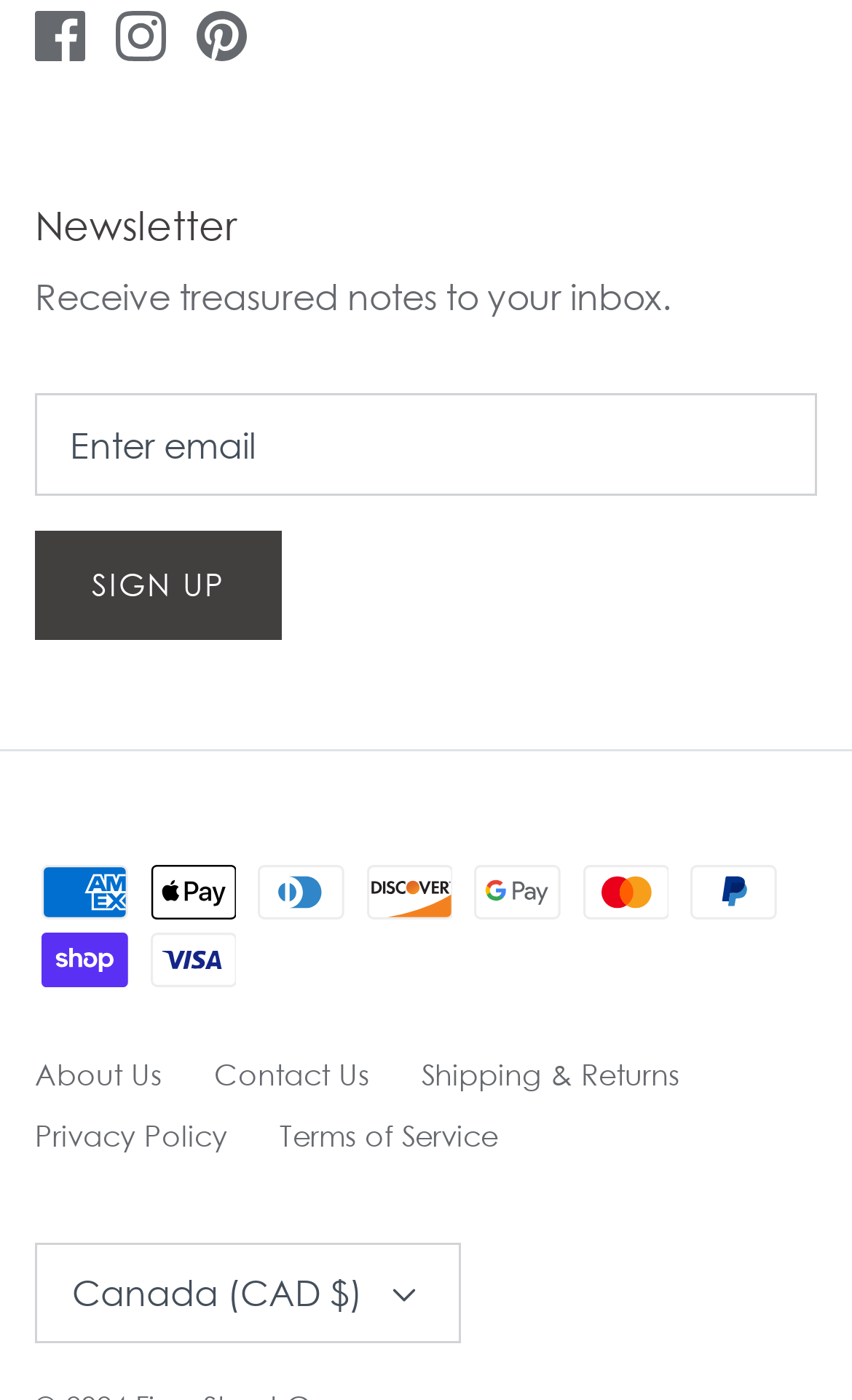What is the purpose of the 'Currency' dropdown?
Use the image to answer the question with a single word or phrase.

Select currency